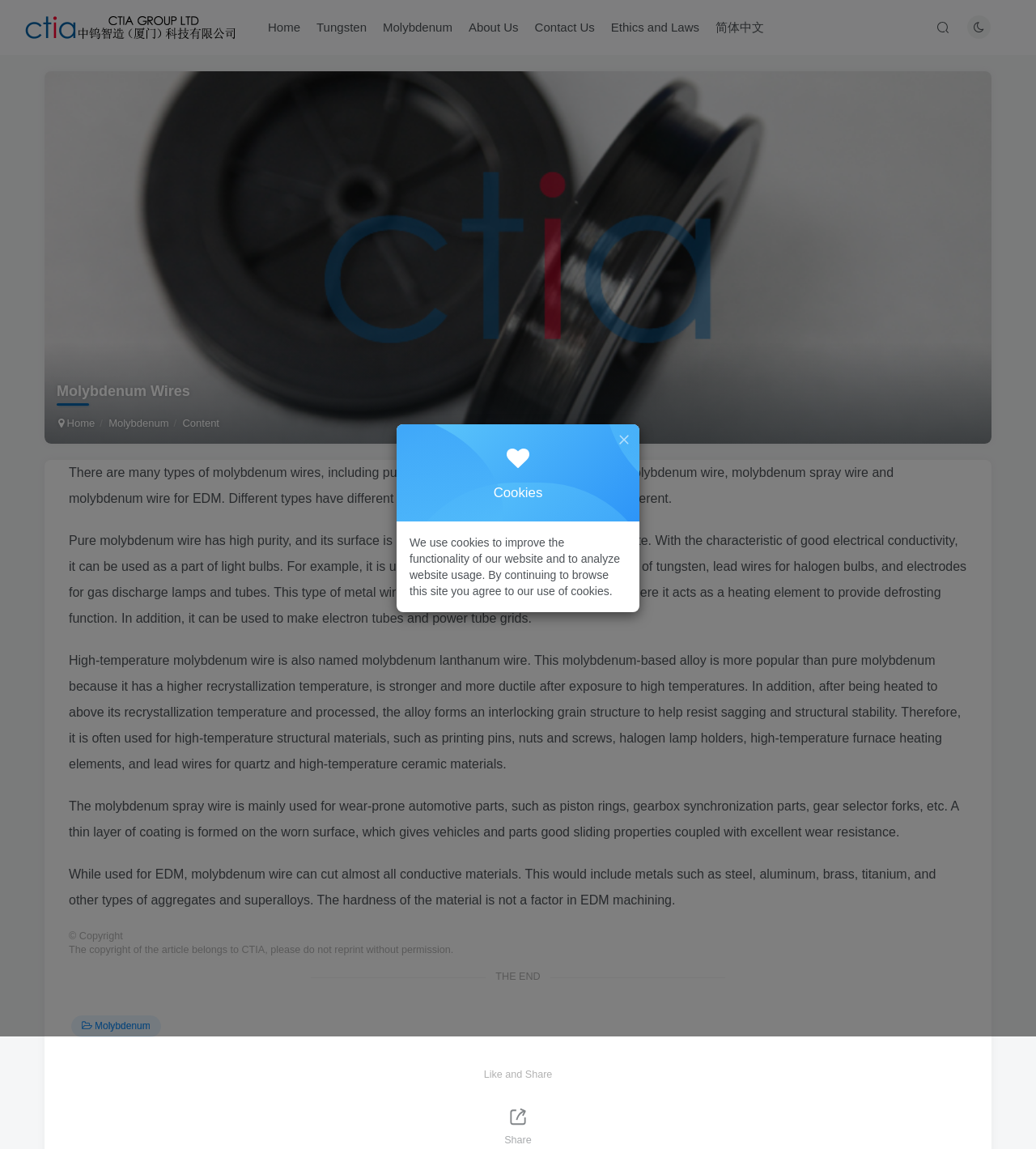Determine the bounding box coordinates (top-left x, top-left y, bottom-right x, bottom-right y) of the UI element described in the following text: Molybdenum

[0.069, 0.884, 0.155, 0.903]